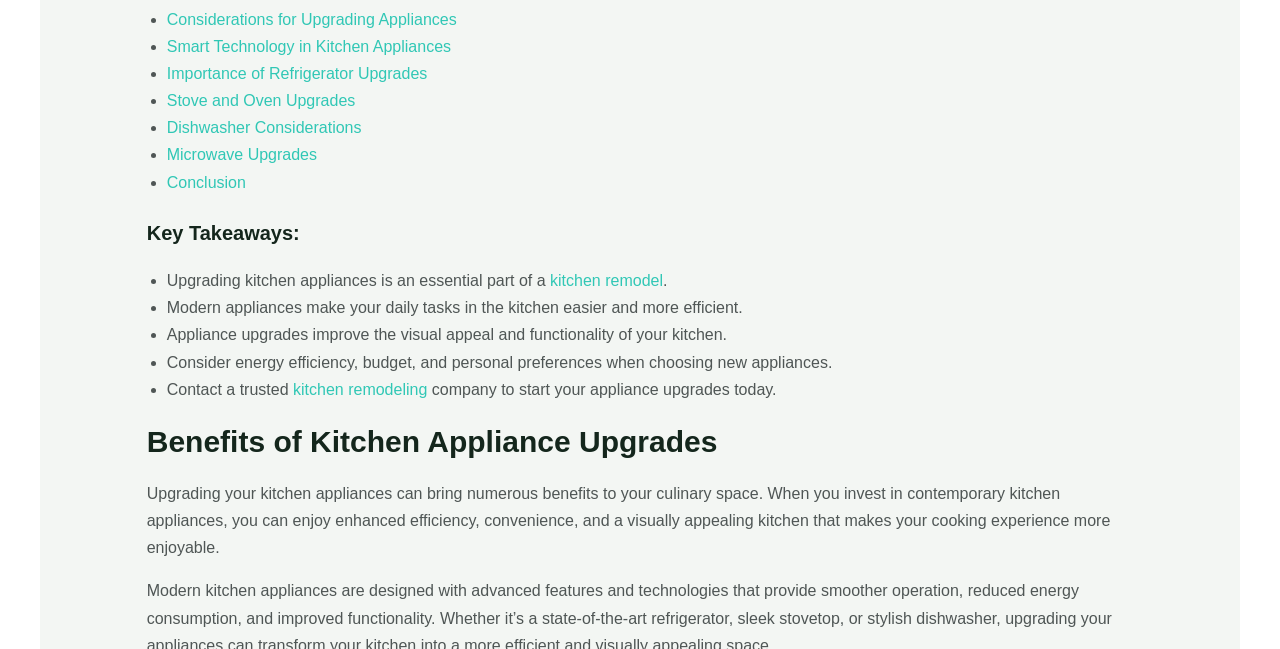What should be considered when choosing new appliances?
Kindly answer the question with as much detail as you can.

The webpage suggests that when choosing new appliances, one should consider factors such as energy efficiency, budget, and personal preferences to make an informed decision.